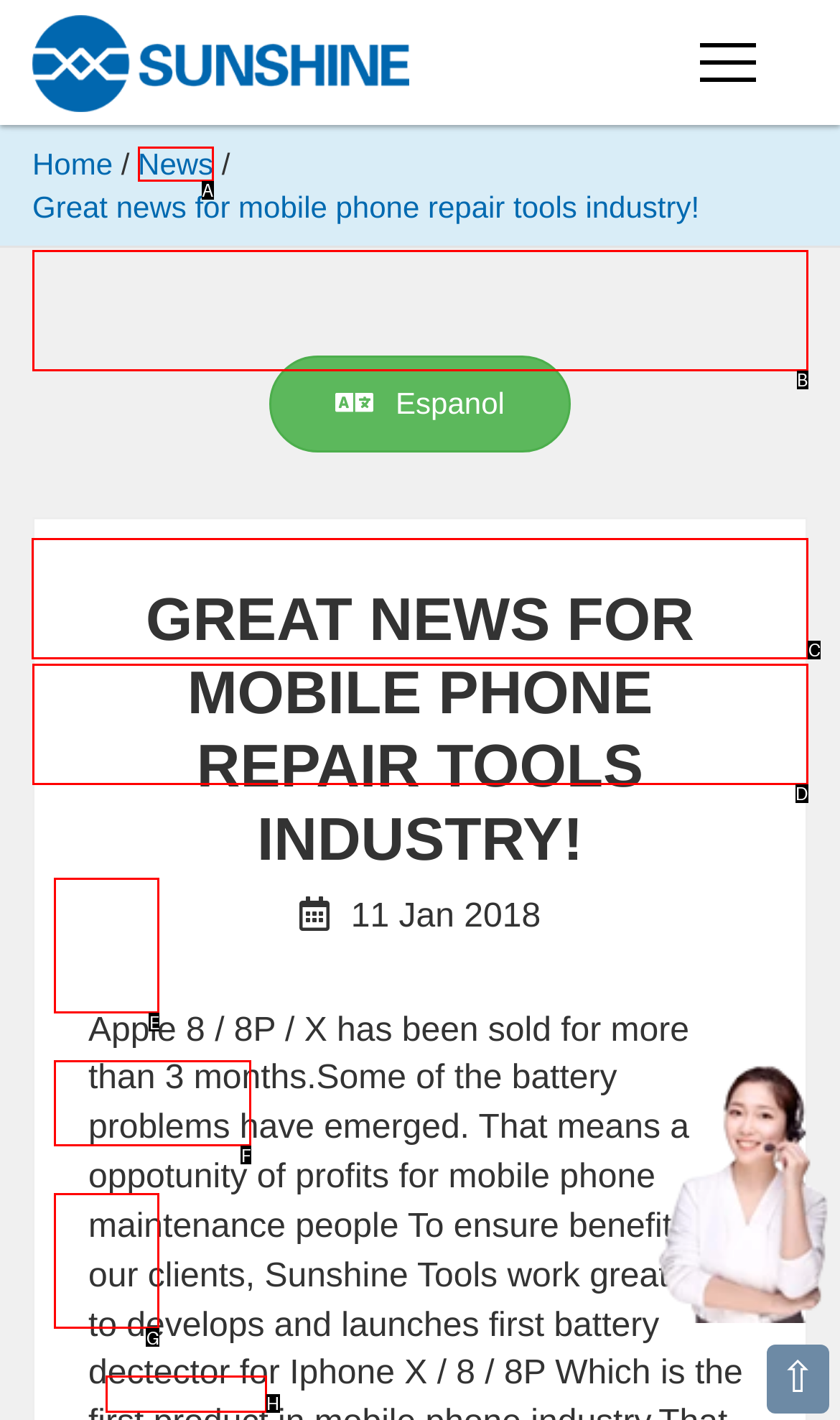Given the task: View NEWS, point out the letter of the appropriate UI element from the marked options in the screenshot.

C